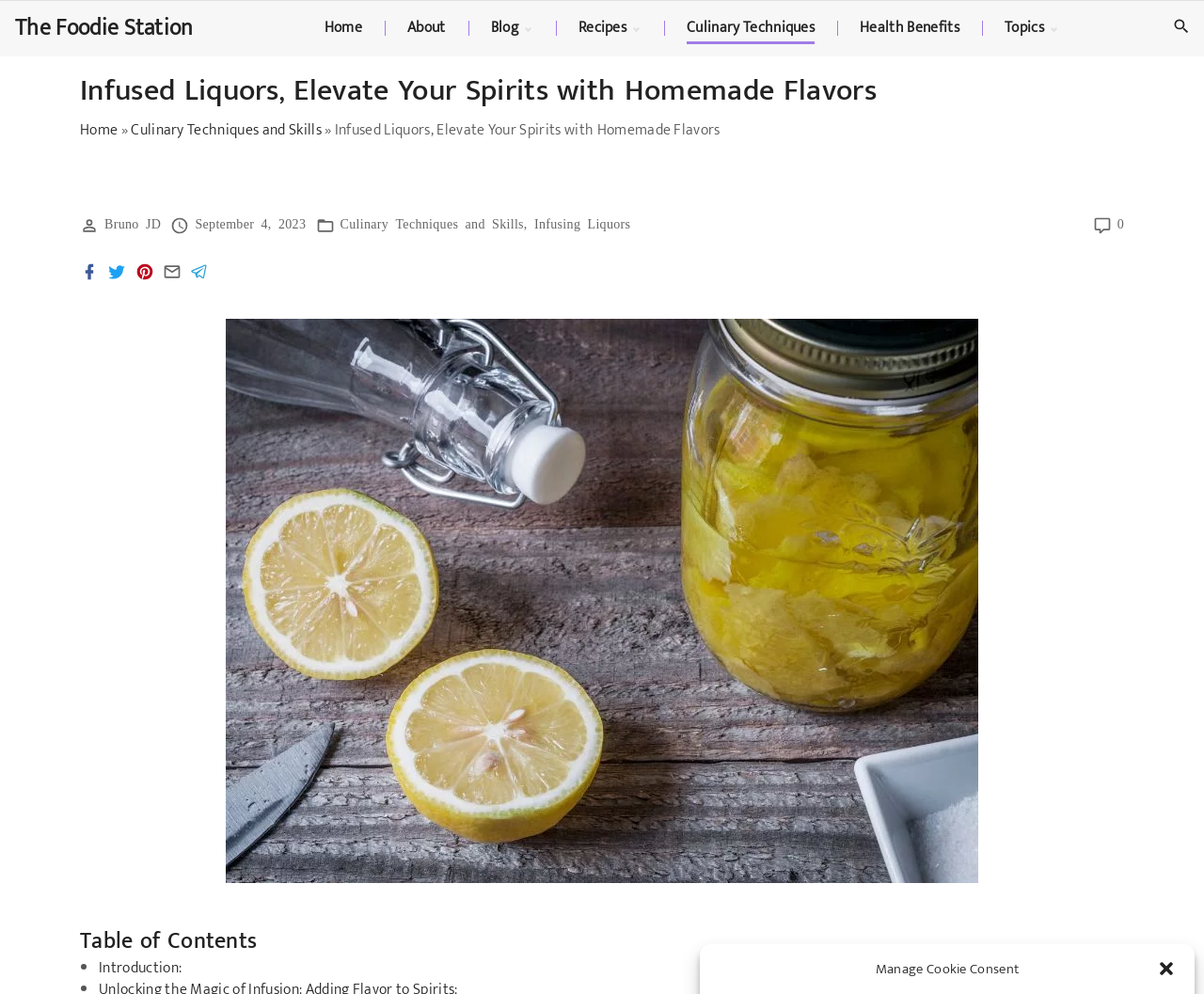Please specify the bounding box coordinates of the region to click in order to perform the following instruction: "read the blog".

[0.408, 0.012, 0.432, 0.044]